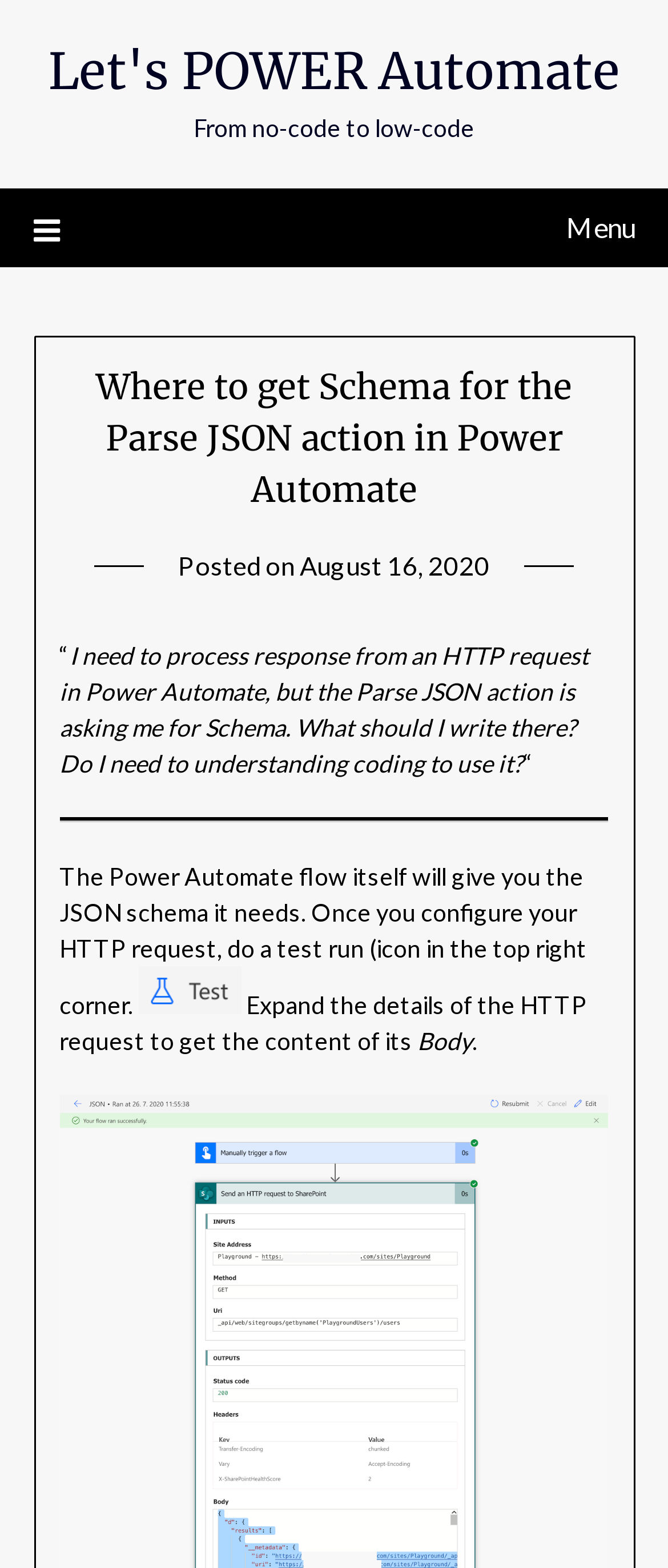Construct a comprehensive description capturing every detail on the webpage.

The webpage appears to be a blog post or article discussing how to obtain a schema for the Parse JSON action in Power Automate. At the top, there is a link "Let's POWER Automate" and a static text "From no-code to low-code". Below these elements, there is a menu icon represented by "\uf0c9" which, when expanded, reveals a header section.

In the header section, there is a heading that matches the title of the webpage, "Where to get Schema for the Parse JSON action in Power Automate". Below the heading, there is a section that displays the post's metadata, including the date "August 16, 2020" and the author's name "Tom".

The main content of the webpage starts with a quote that contains the question being addressed in the post, "I need to process response from an HTTP request in Power Automate, but the Parse JSON action is asking me for Schema. What should I write there? Do I need to understanding coding to use it?".

Below the quote, there is a separator line, followed by the answer to the question. The answer is divided into two paragraphs. The first paragraph explains that the Power Automate flow itself will provide the required JSON schema, and that the user needs to configure the HTTP request and do a test run. The second paragraph provides further instructions on how to obtain the schema, including expanding the details of the HTTP request to get the content of its body.

There are no images on the page, but there are several links and static text elements that provide the main content and metadata of the post.